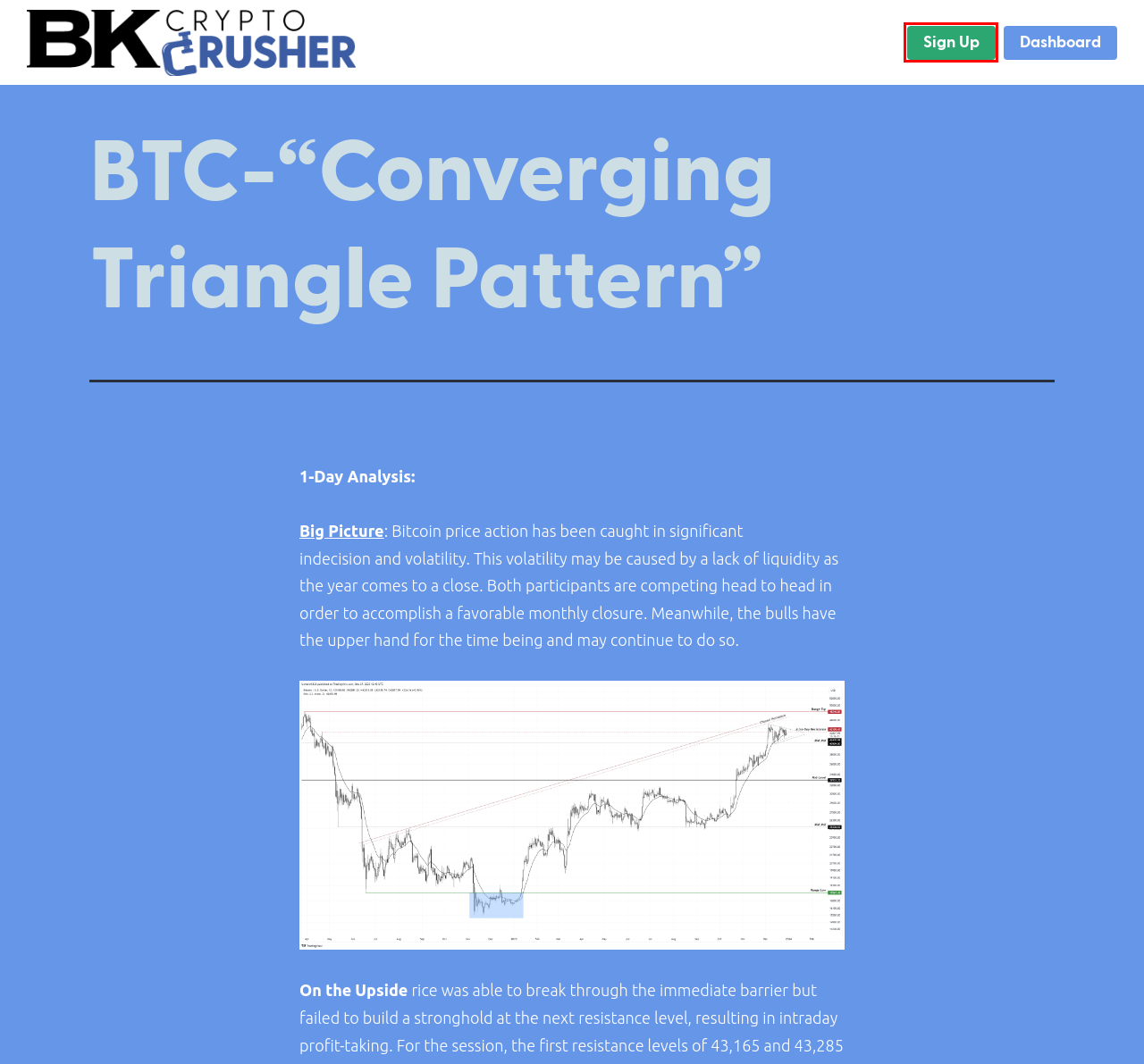After examining the screenshot of a webpage with a red bounding box, choose the most accurate webpage description that corresponds to the new page after clicking the element inside the red box. Here are the candidates:
A. ETH-“Decent Support Re-Test” - BK Crypto Crusher
B. Stay Tuned - BK Crypto Crusher
C. Contact Us - BK Crypto Crusher
D. Terms and Conditions - BK Crypto Crusher
E. News Headlines (29th December 2023) - BK Crypto Crusher
F. Waiting List - BK Crypto Crusher
G. WishList Member - BK Crypto Crusher
H. Privacy Policy - BK Crypto Crusher

B